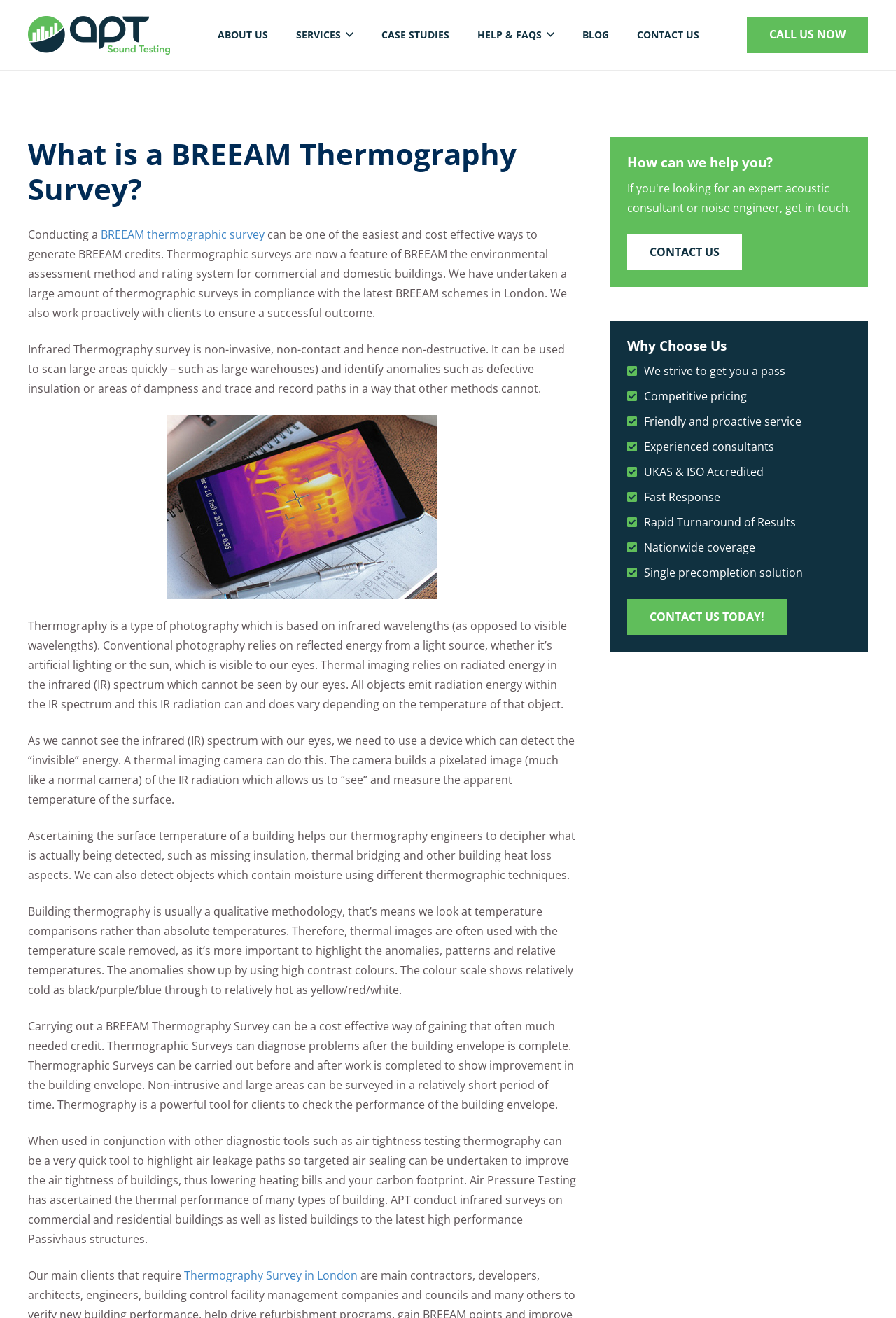Please predict the bounding box coordinates of the element's region where a click is necessary to complete the following instruction: "Learn how we can help you". The coordinates should be represented by four float numbers between 0 and 1, i.e., [left, top, right, bottom].

[0.7, 0.117, 0.95, 0.129]